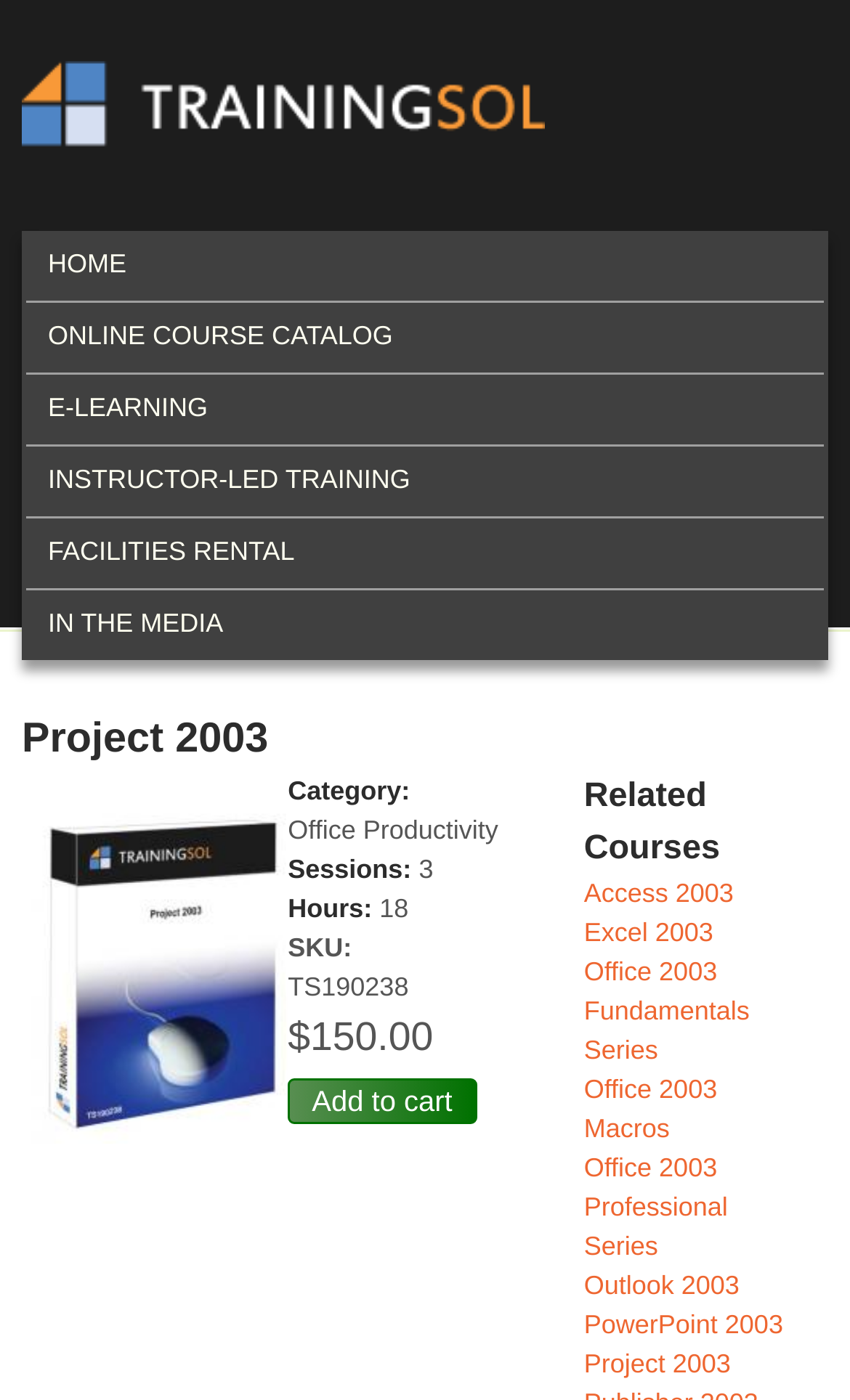Please specify the coordinates of the bounding box for the element that should be clicked to carry out this instruction: "Click the 'Skip to main content' link". The coordinates must be four float numbers between 0 and 1, formatted as [left, top, right, bottom].

[0.0, 0.0, 0.279, 0.002]